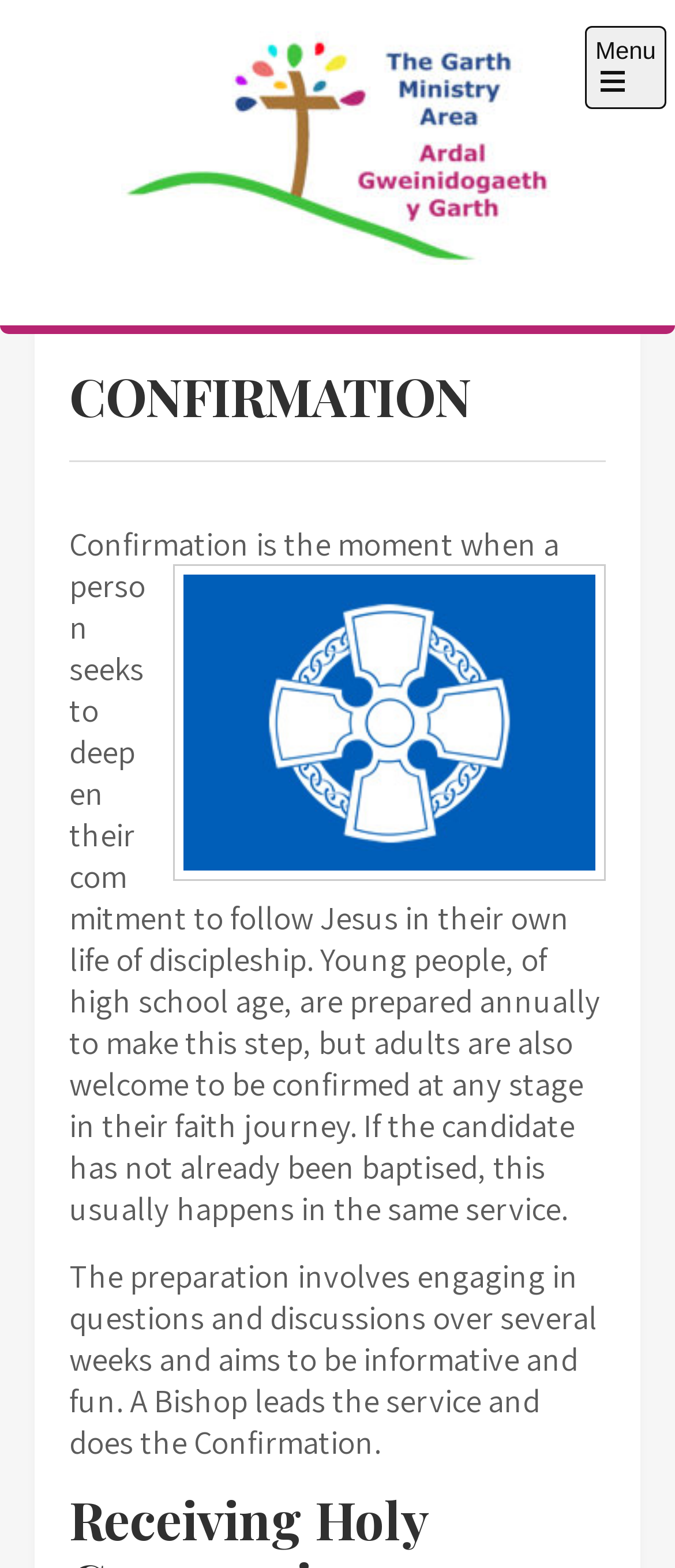Analyze the image and provide a detailed answer to the question: How long does the confirmation preparation involve?

The webpage states that the preparation involves engaging in questions and discussions over several weeks, implying that the preparation period is a few weeks long.